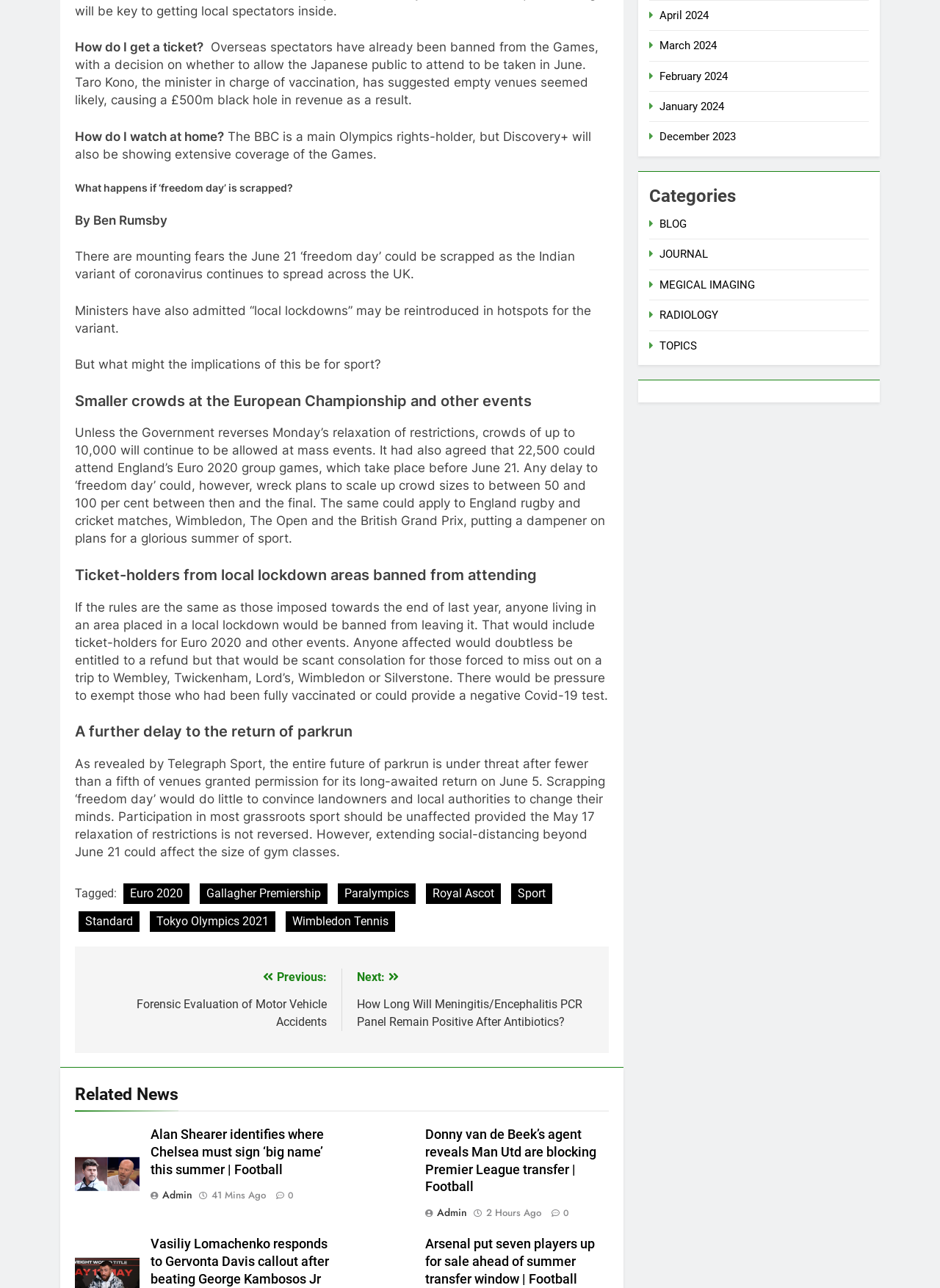Please identify the bounding box coordinates of the element that needs to be clicked to execute the following command: "Click on the 'Sport' link". Provide the bounding box using four float numbers between 0 and 1, formatted as [left, top, right, bottom].

[0.544, 0.686, 0.588, 0.702]